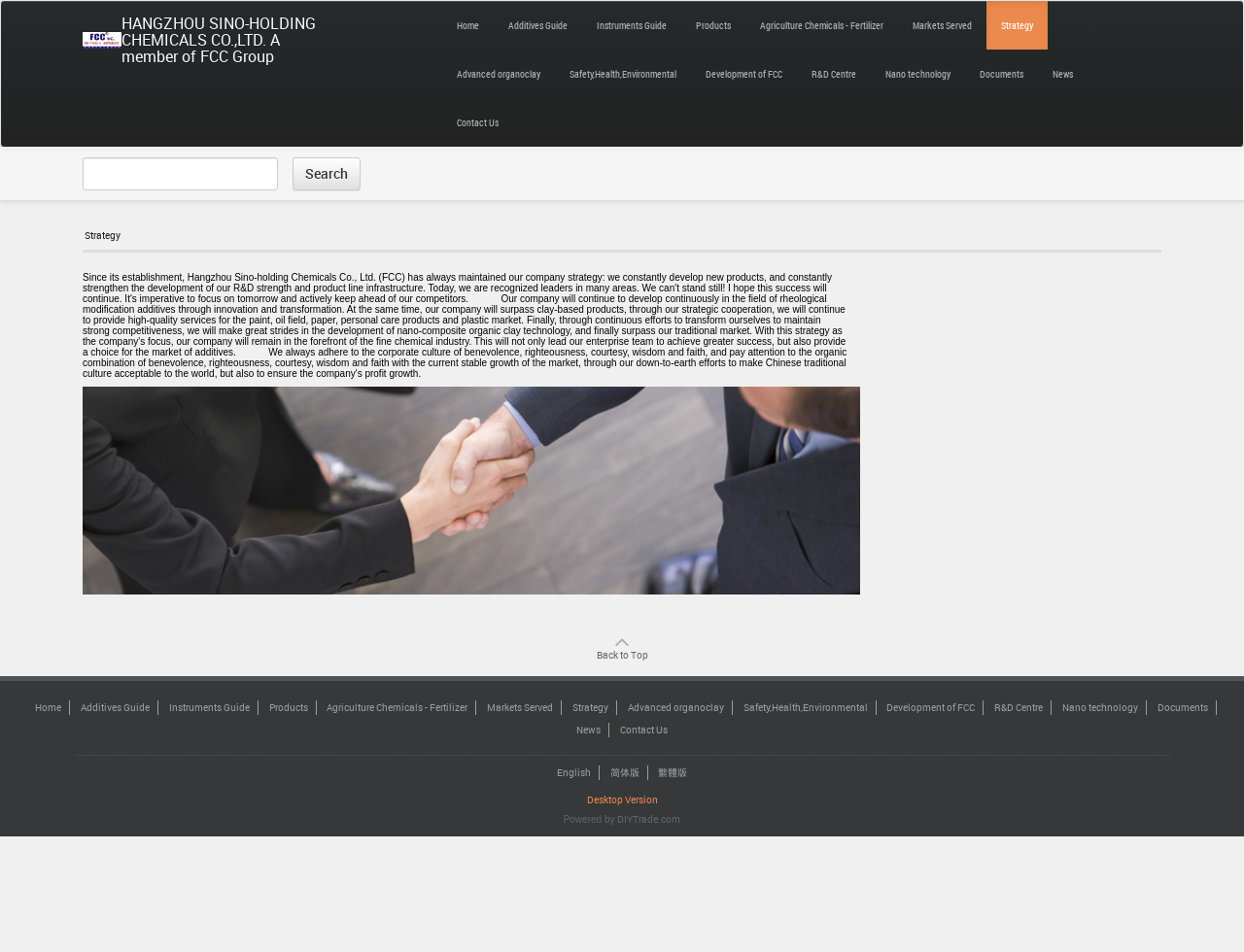Reply to the question with a single word or phrase:
How many language options are there?

3